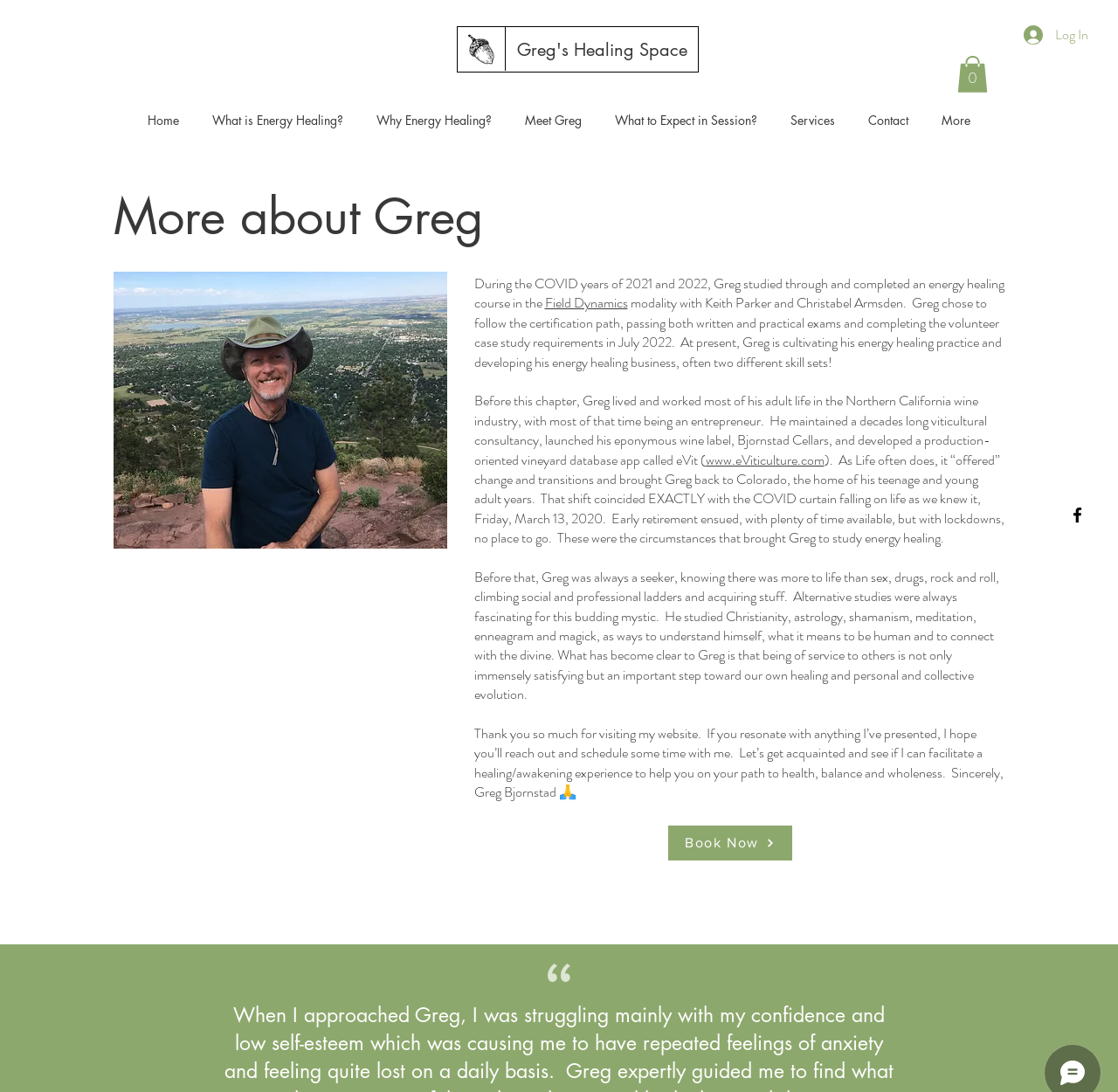What is the text on the button at the top right corner?
Using the picture, provide a one-word or short phrase answer.

Log In